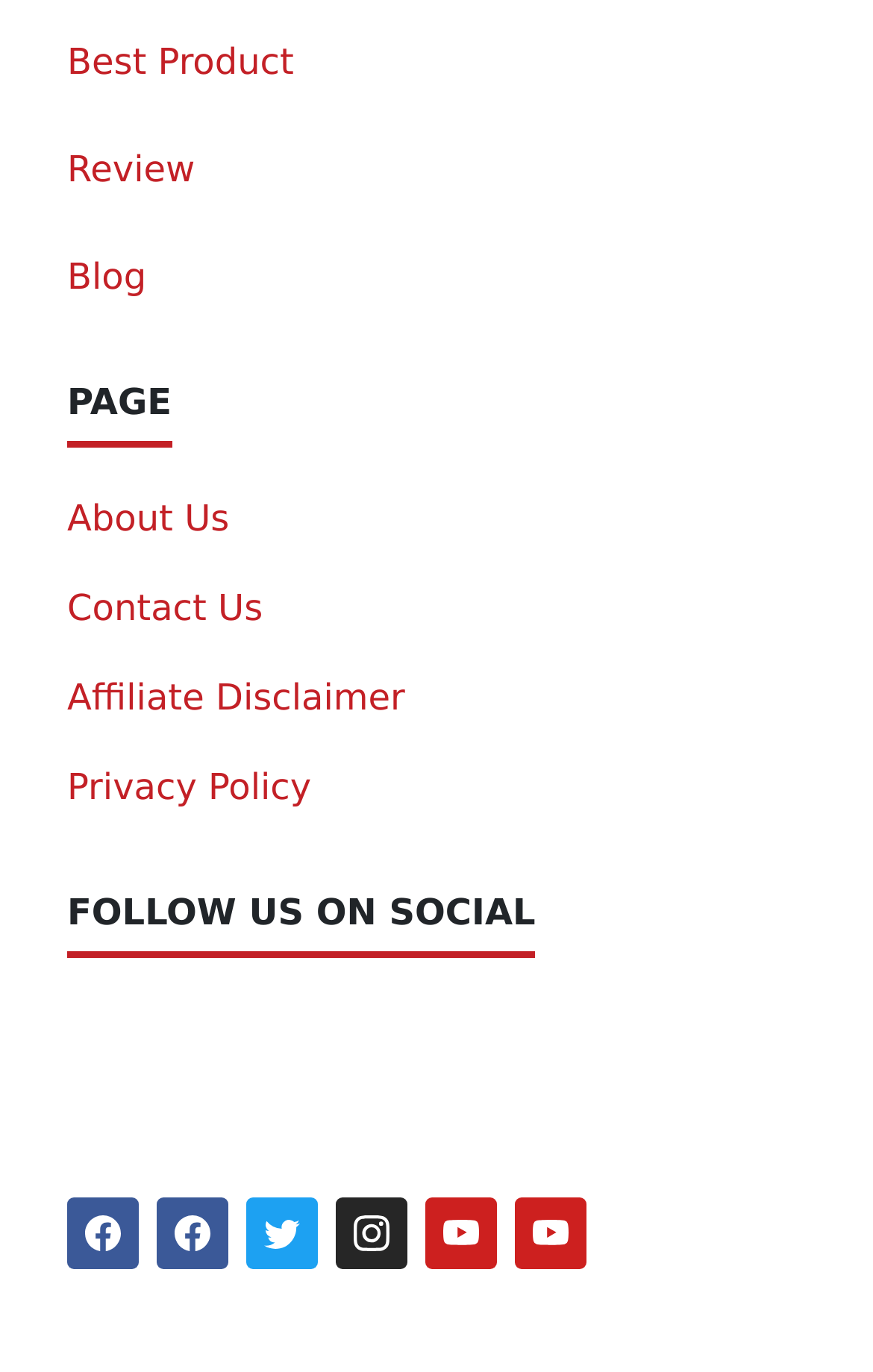Determine the bounding box coordinates of the clickable area required to perform the following instruction: "Click on Review". The coordinates should be represented as four float numbers between 0 and 1: [left, top, right, bottom].

[0.077, 0.107, 0.223, 0.138]